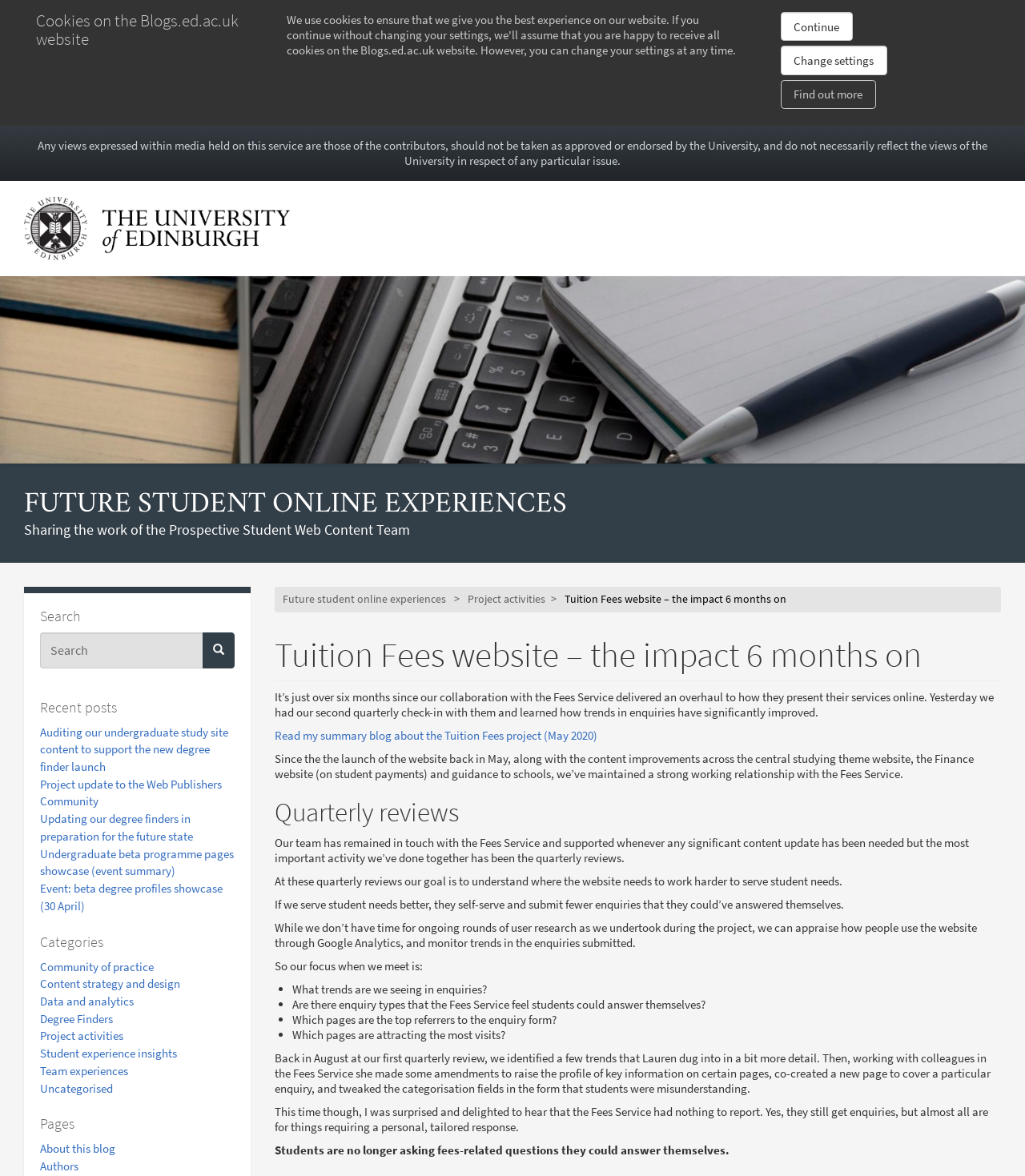Extract the text of the main heading from the webpage.

FUTURE STUDENT ONLINE EXPERIENCES